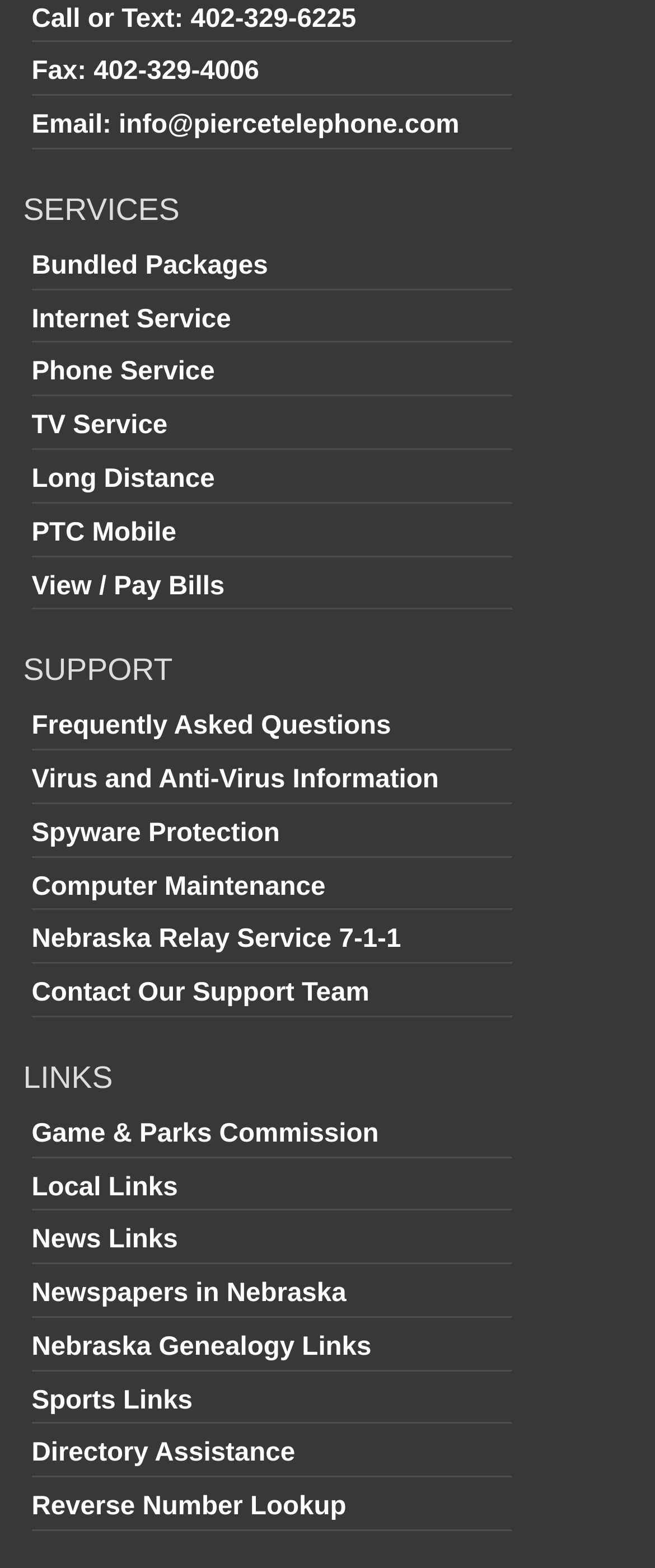Determine the bounding box for the UI element described here: "Game & Parks Commission".

[0.048, 0.714, 0.578, 0.732]